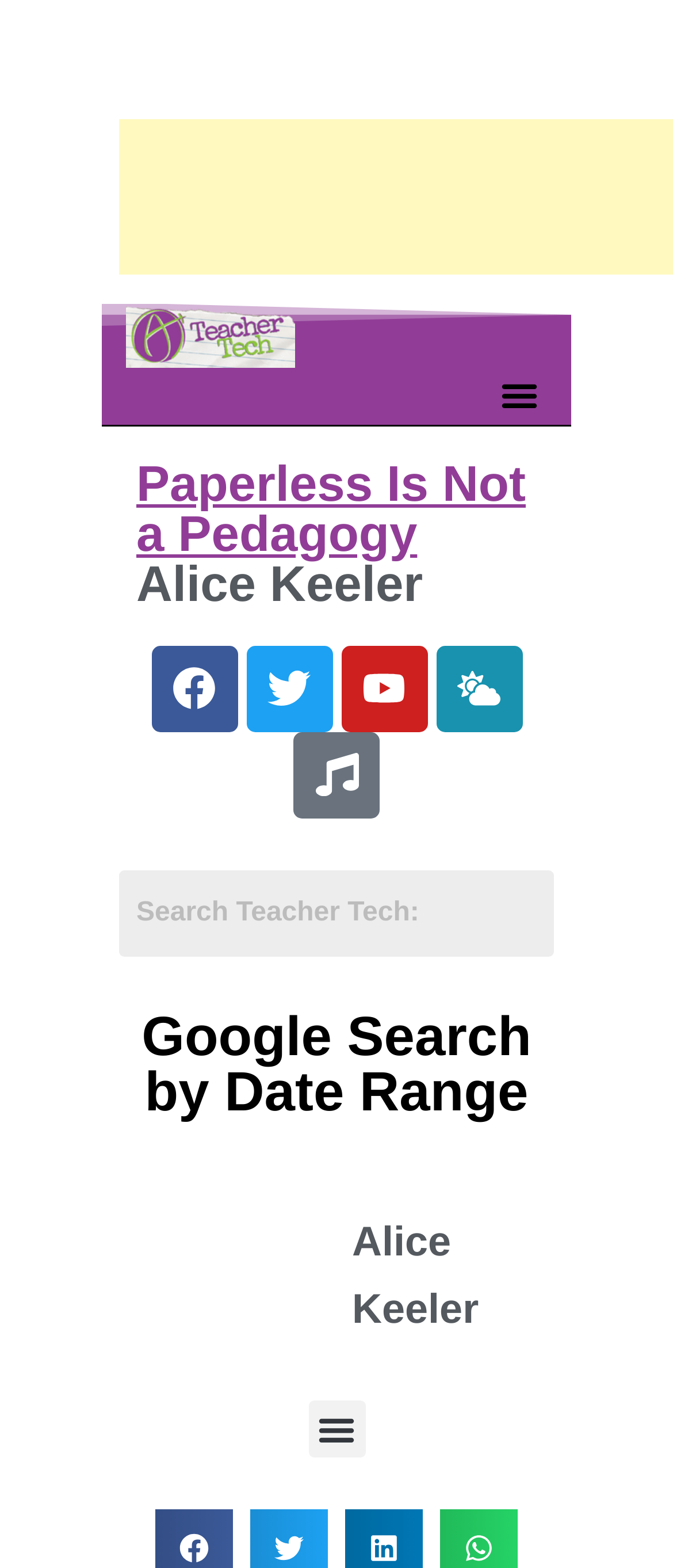Pinpoint the bounding box coordinates for the area that should be clicked to perform the following instruction: "View the Library".

None